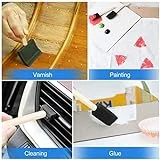Give a short answer to this question using one word or a phrase:
What is the brush ideal for besides painting tasks?

Cleaning intricate areas